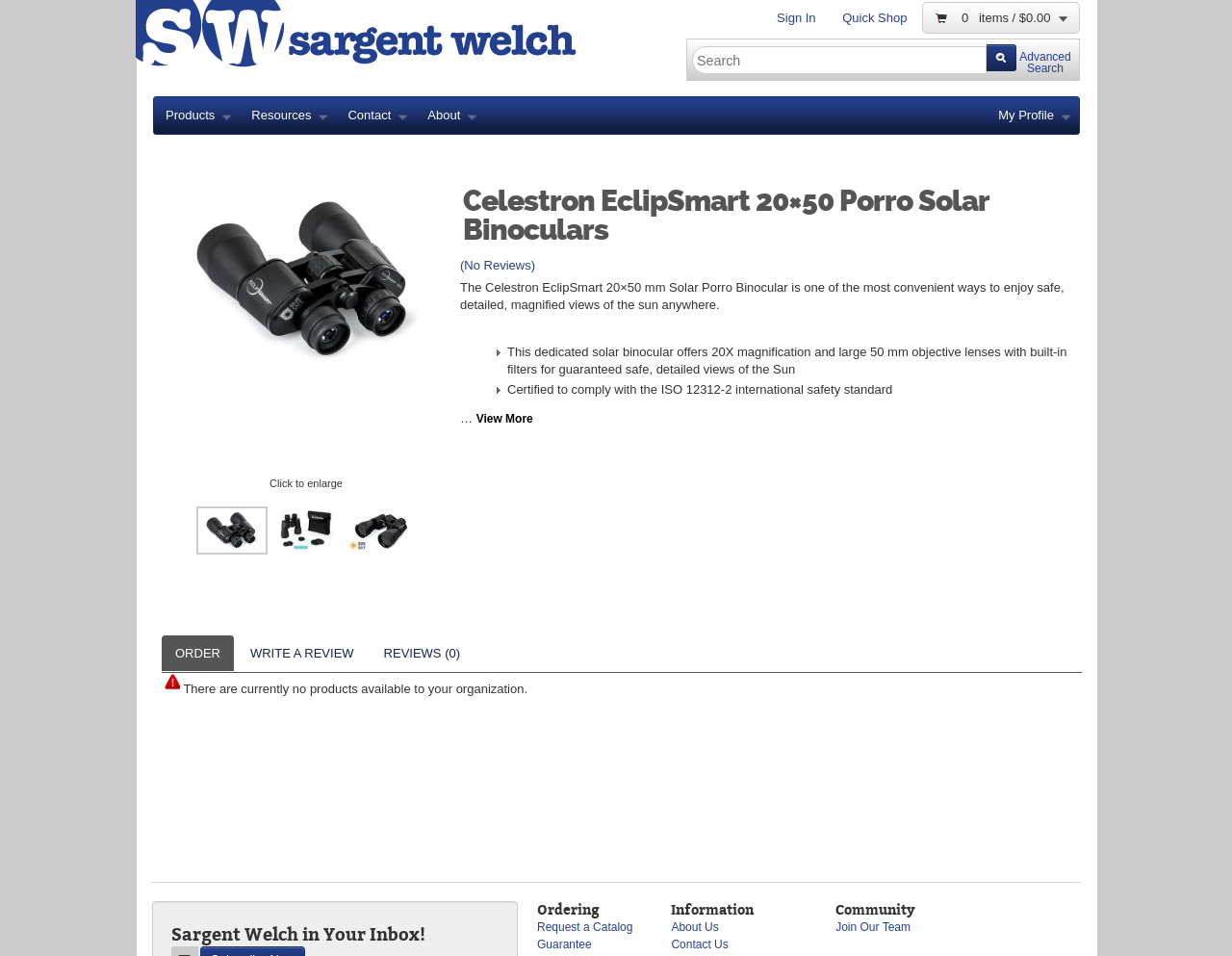Determine the bounding box for the described UI element: "0 items / $0.00".

[0.748, 0.002, 0.877, 0.035]